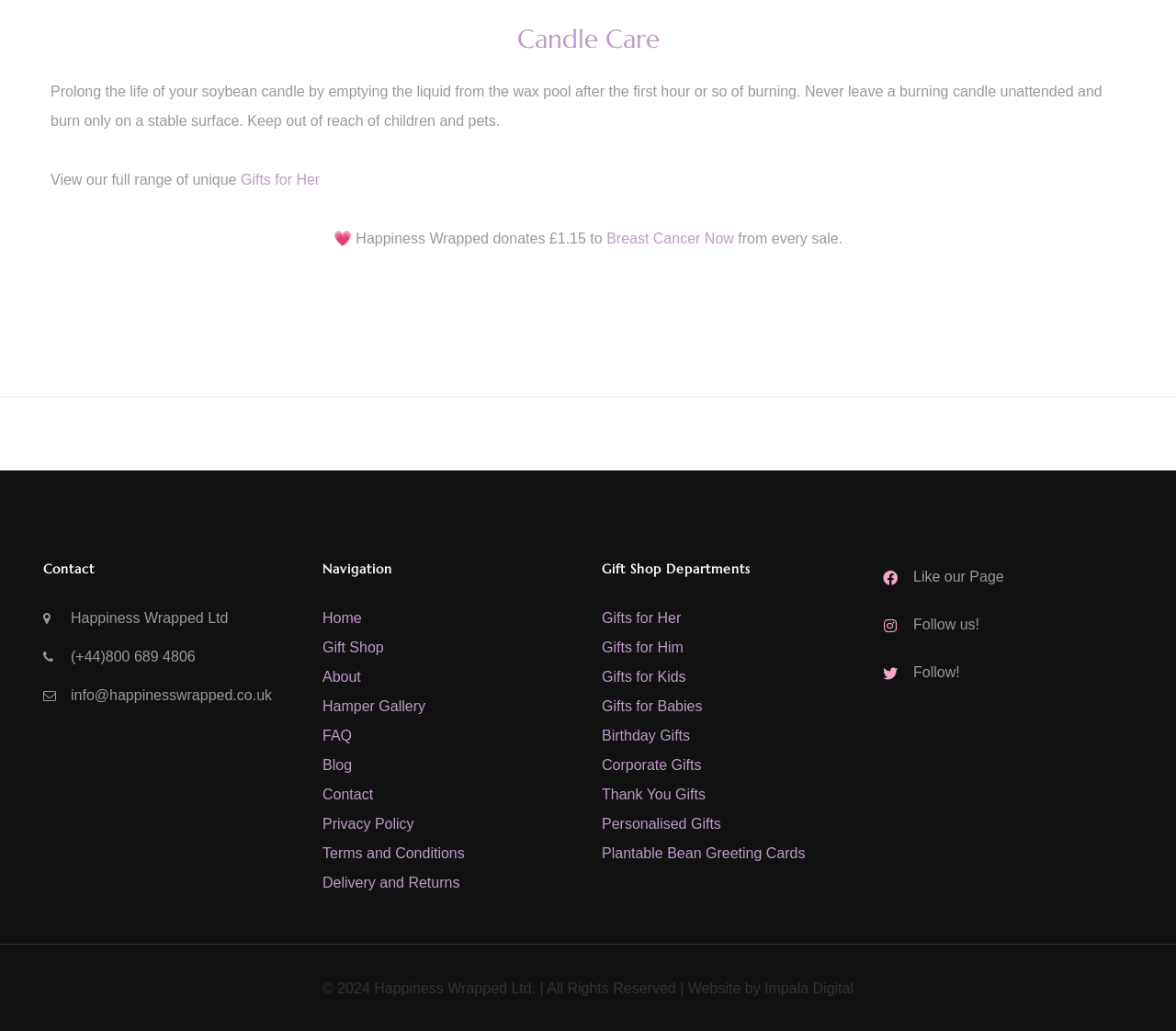Please identify the bounding box coordinates of the area that needs to be clicked to follow this instruction: "Follow Happiness Wrapped on social media".

[0.749, 0.551, 0.854, 0.57]